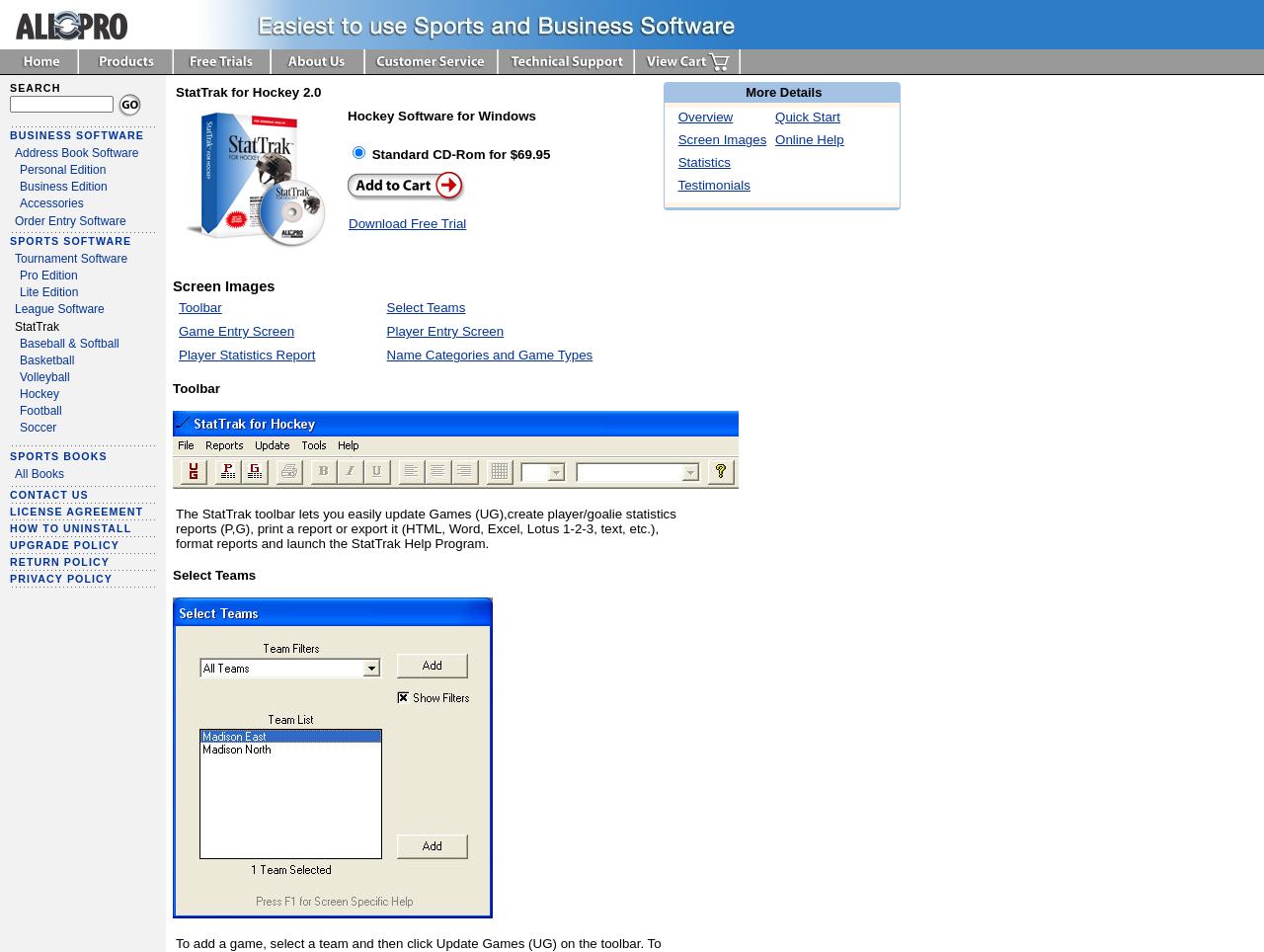Could you determine the bounding box coordinates of the clickable element to complete the instruction: "View Cart"? Provide the coordinates as four float numbers between 0 and 1, i.e., [left, top, right, bottom].

[0.502, 0.065, 0.586, 0.081]